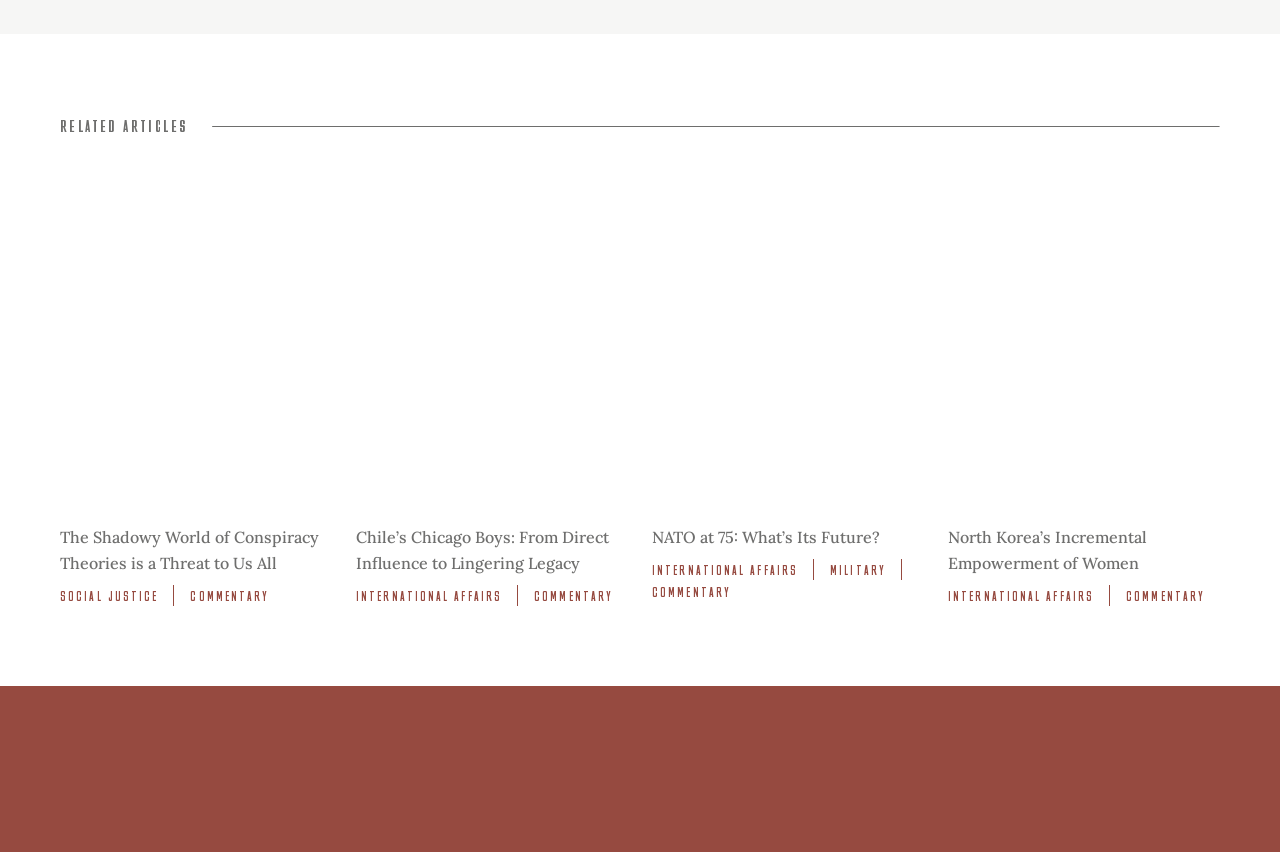Please find the bounding box for the UI component described as follows: "MORE FROM AUTHOR".

None